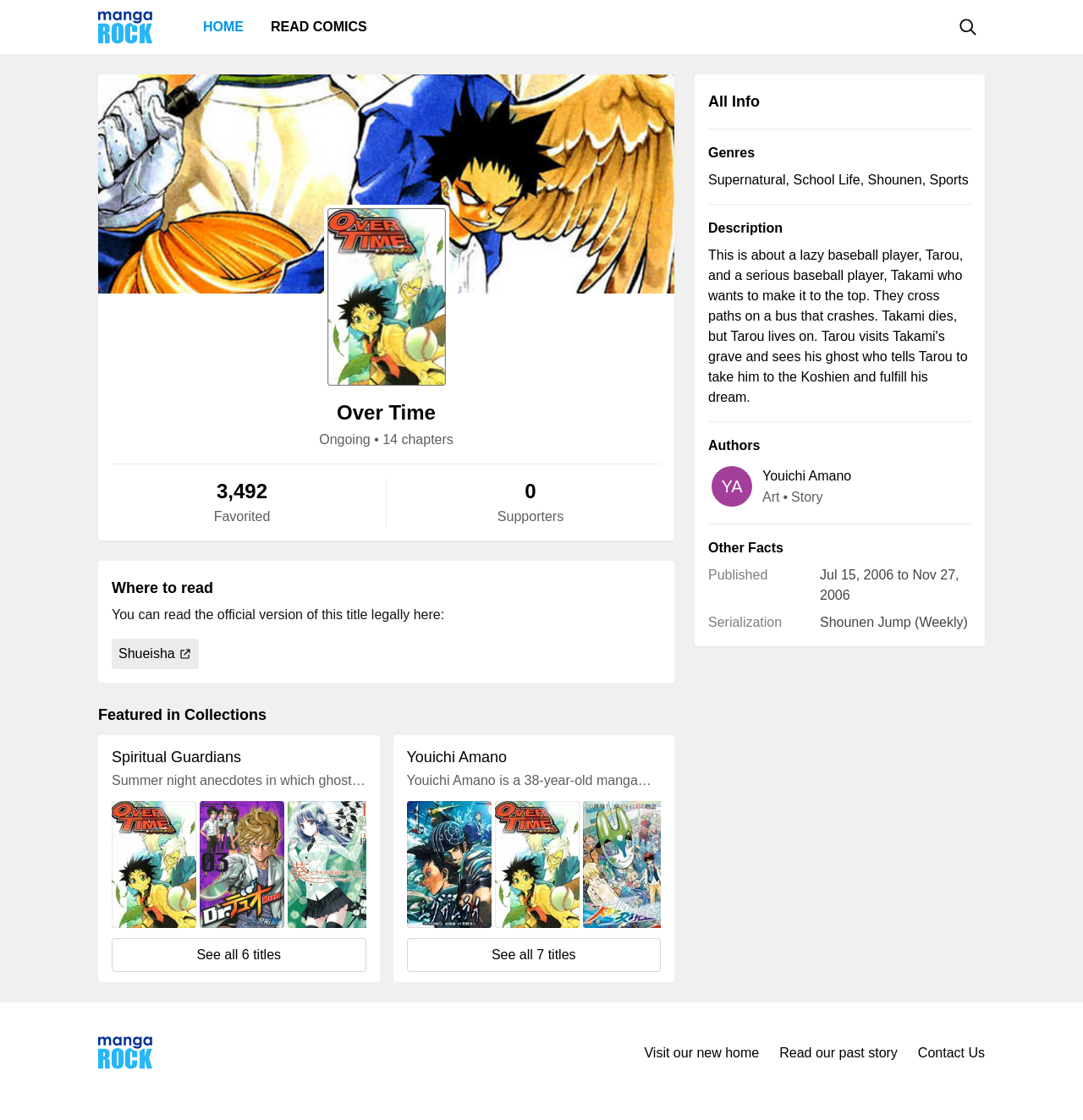Pinpoint the bounding box coordinates of the area that should be clicked to complete the following instruction: "Contact Us". The coordinates must be given as four float numbers between 0 and 1, i.e., [left, top, right, bottom].

[0.848, 0.931, 0.909, 0.949]